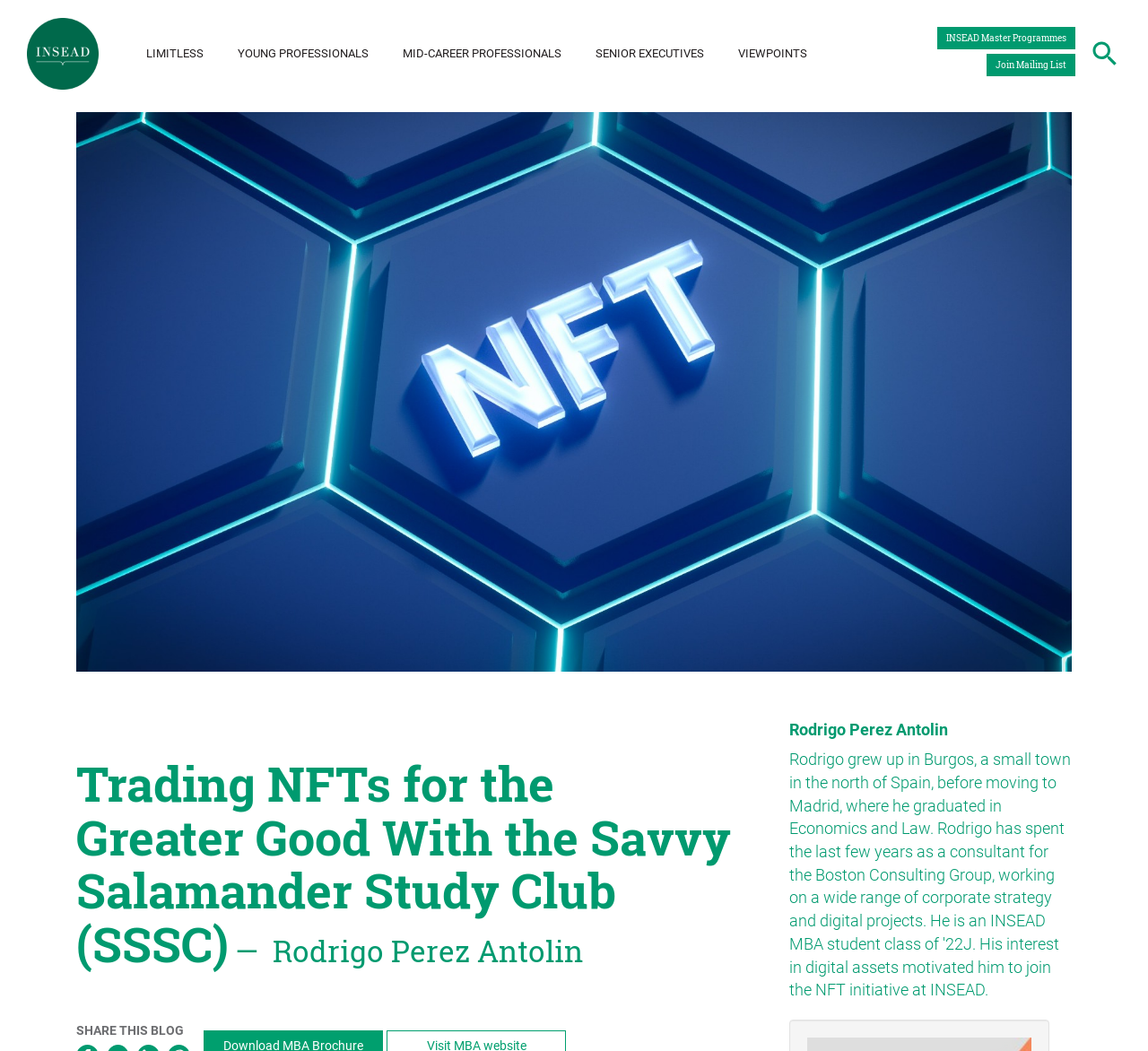Please identify the bounding box coordinates of the clickable area that will allow you to execute the instruction: "Click the INSEAD link".

[0.023, 0.0, 0.086, 0.102]